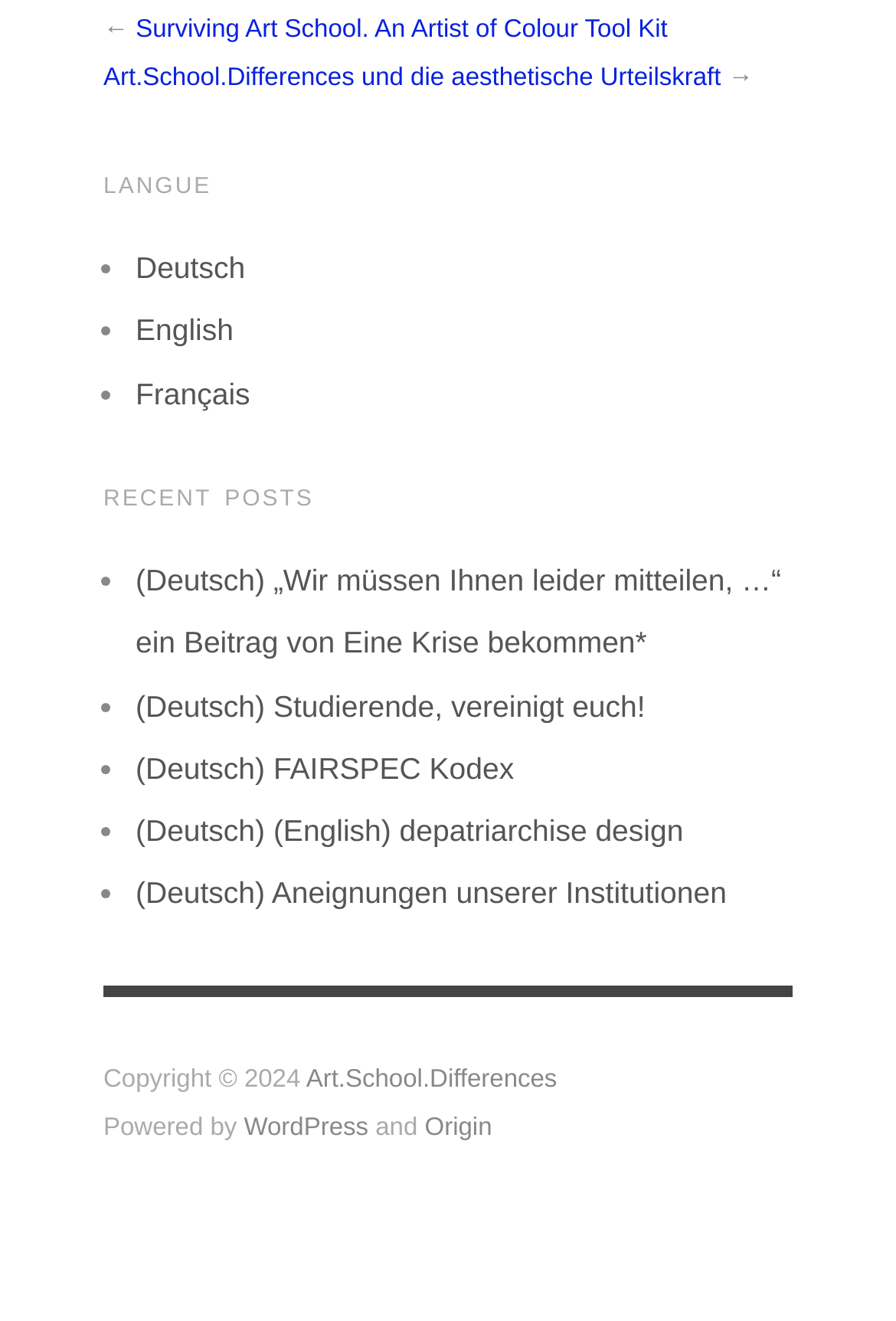What language options are available?
Please give a detailed and elaborate explanation in response to the question.

The webpage provides a language selection option with three choices: Deutsch, English, and Français, which can be found under the 'LANGUE' heading.